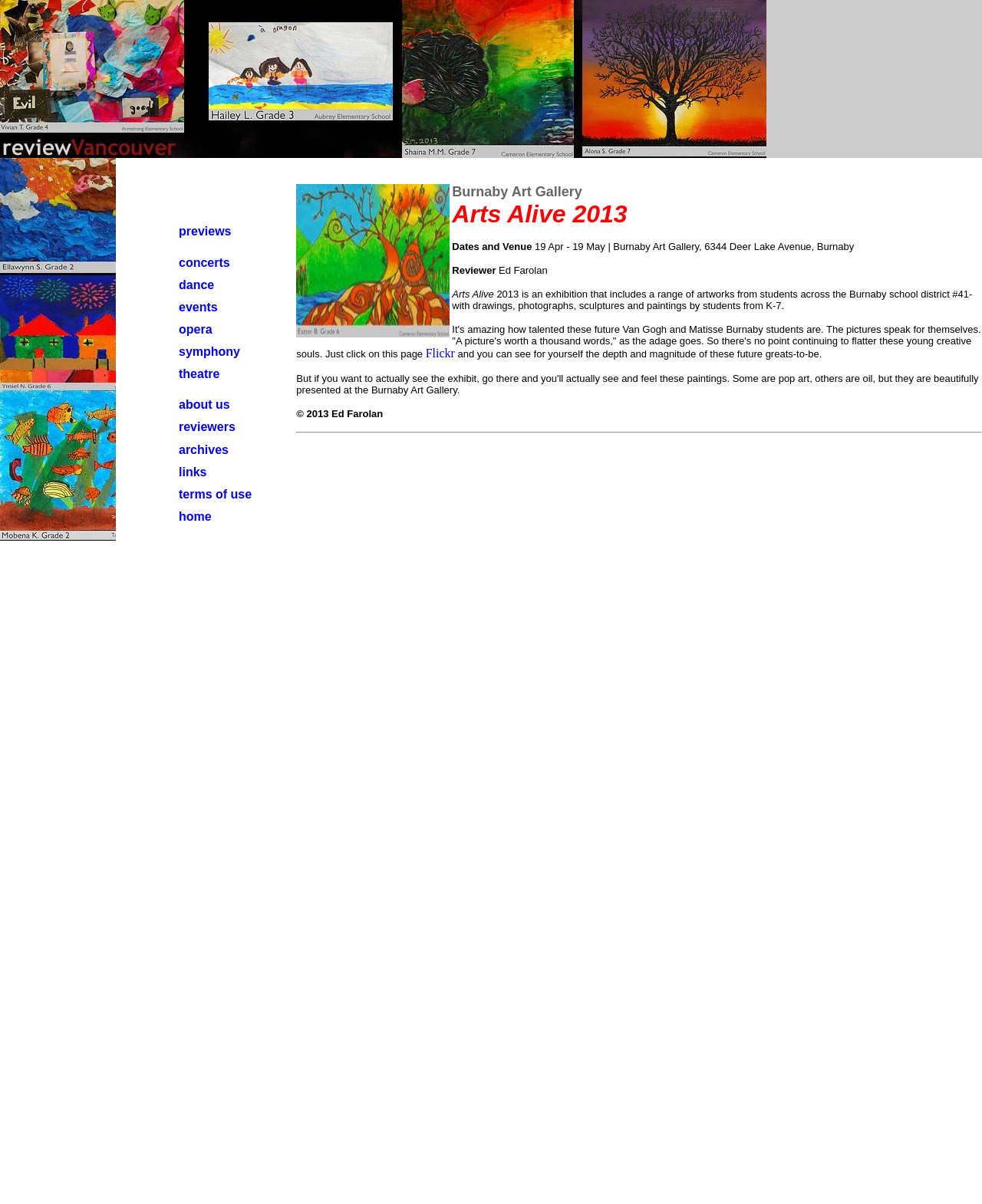Create a detailed narrative of the webpage’s visual and textual elements.

The webpage is a review website focused on the performing arts in Vancouver, featuring reviews of various events, concerts, and exhibitions. At the top of the page, there is a banner image spanning the entire width, followed by a navigation menu with links to different sections, including previews, concerts, dance, events, opera, symphony, theatre, about us, reviewers, archives, links, terms of use, and home.

Below the navigation menu, there is a main content area with a review of an art exhibition titled "Arts Alive 2013" at the Burnaby Art Gallery. The review includes a brief description of the exhibition, which features artworks by students from the Burnaby school district. The text is accompanied by an image of the Burnaby Art Gallery and a link to a Flickr page with more images of the exhibition.

To the right of the review, there is a sidebar with two images, one at the top and another at the bottom. The sidebar takes up about a quarter of the page's width. The rest of the page is dedicated to the review content, which includes a separator line below the main text.